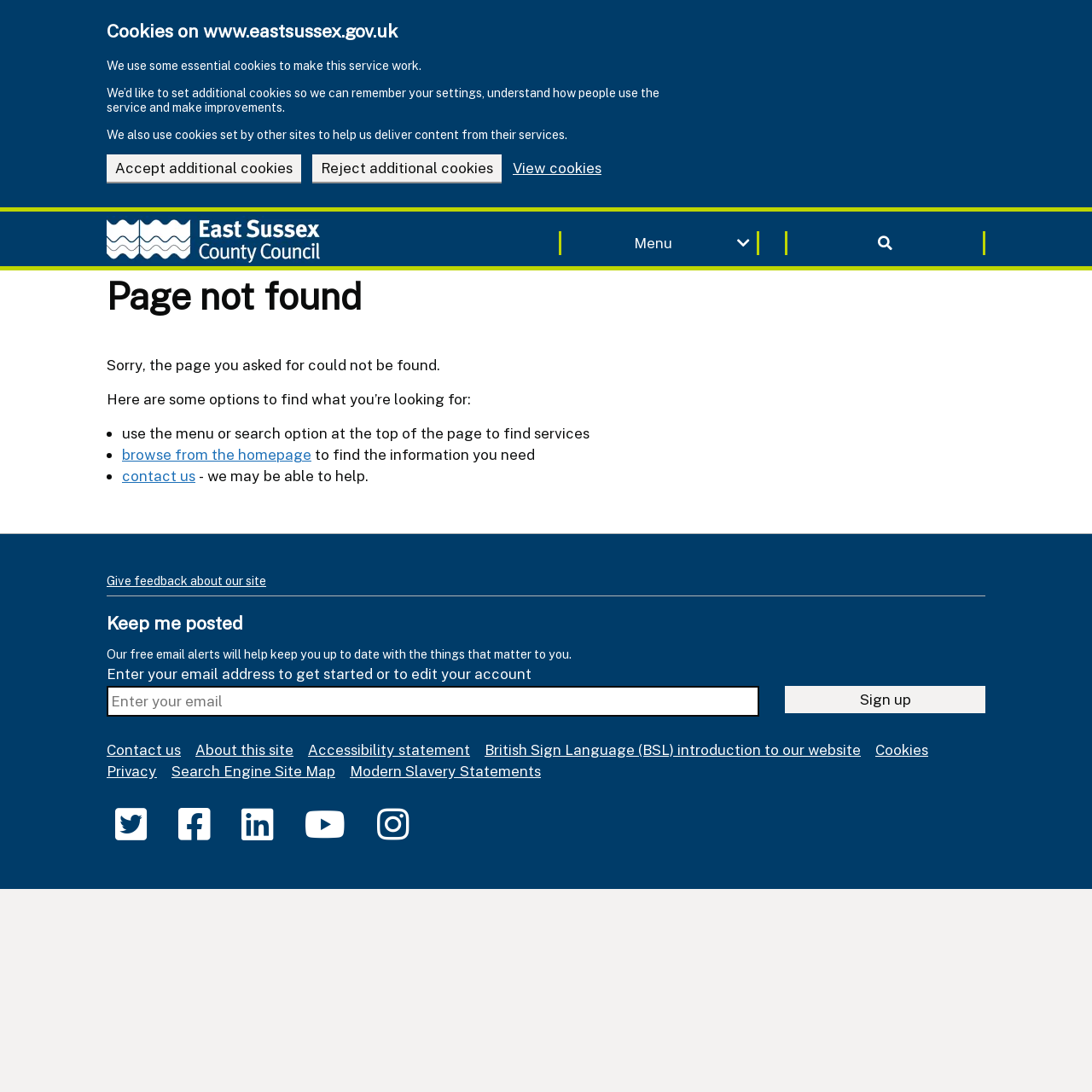Please indicate the bounding box coordinates of the element's region to be clicked to achieve the instruction: "Contact us". Provide the coordinates as four float numbers between 0 and 1, i.e., [left, top, right, bottom].

[0.112, 0.428, 0.179, 0.444]